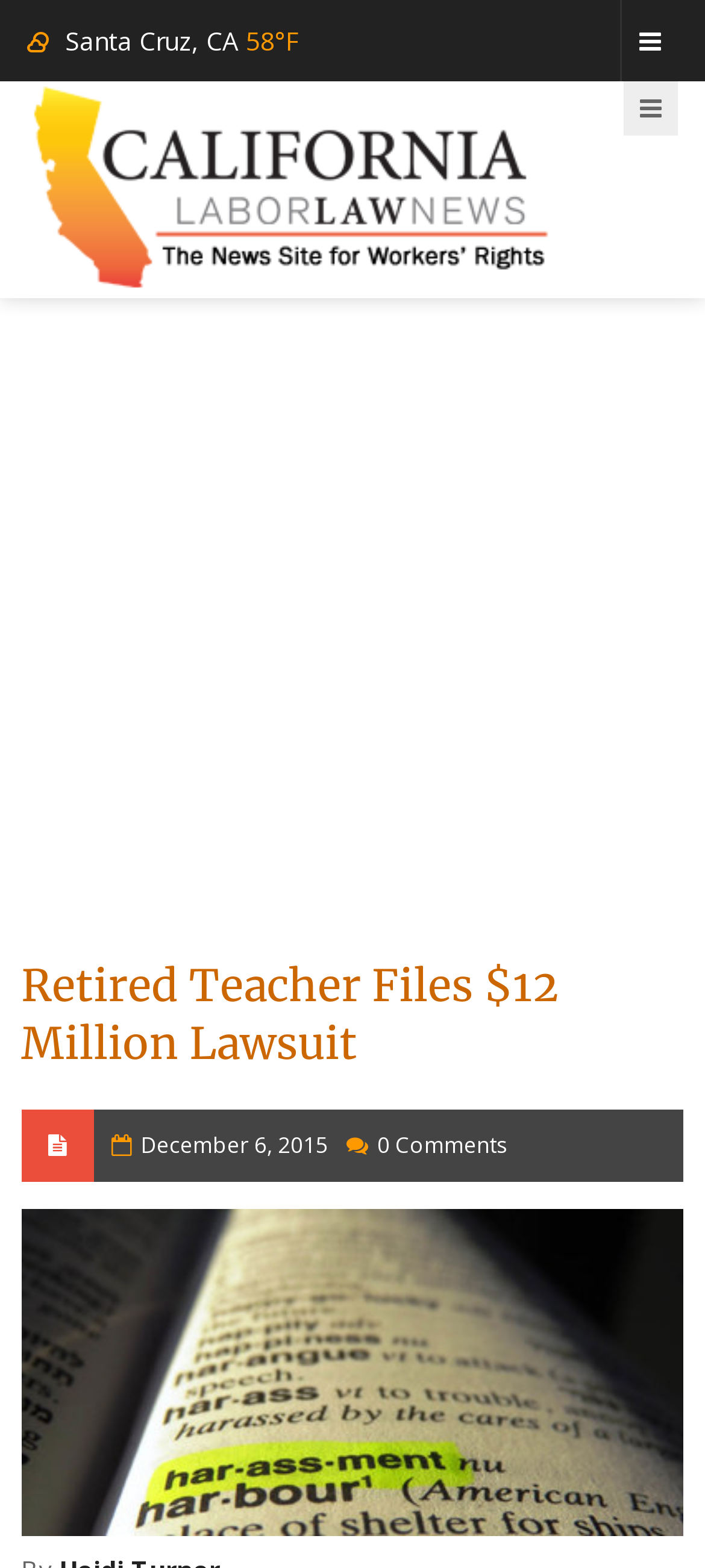What is the current weather in Santa Cruz?
From the image, provide a succinct answer in one word or a short phrase.

Overcast clouds, 58°F